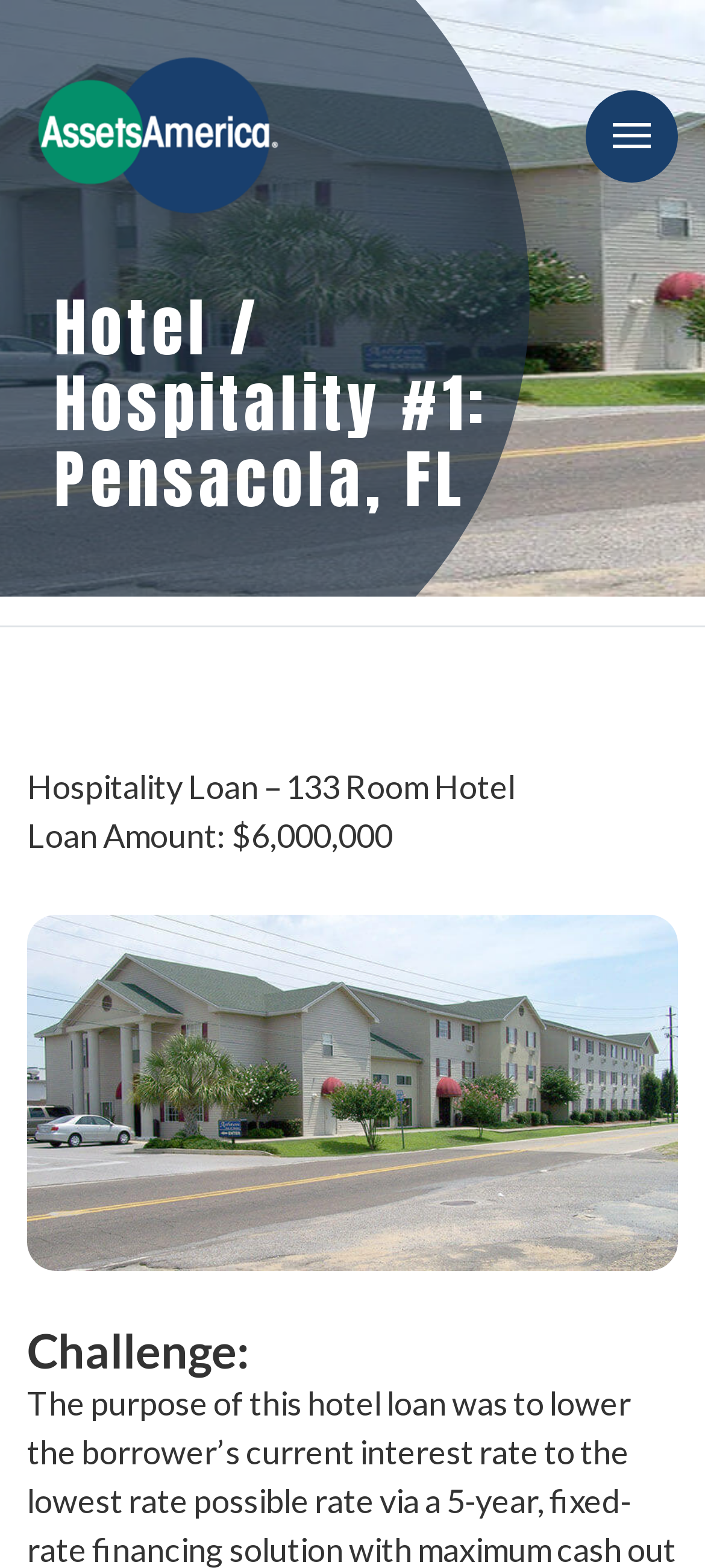Based on the element description: "aria-label="Toggle navigation"", identify the UI element and provide its bounding box coordinates. Use four float numbers between 0 and 1, [left, top, right, bottom].

[0.831, 0.057, 0.962, 0.116]